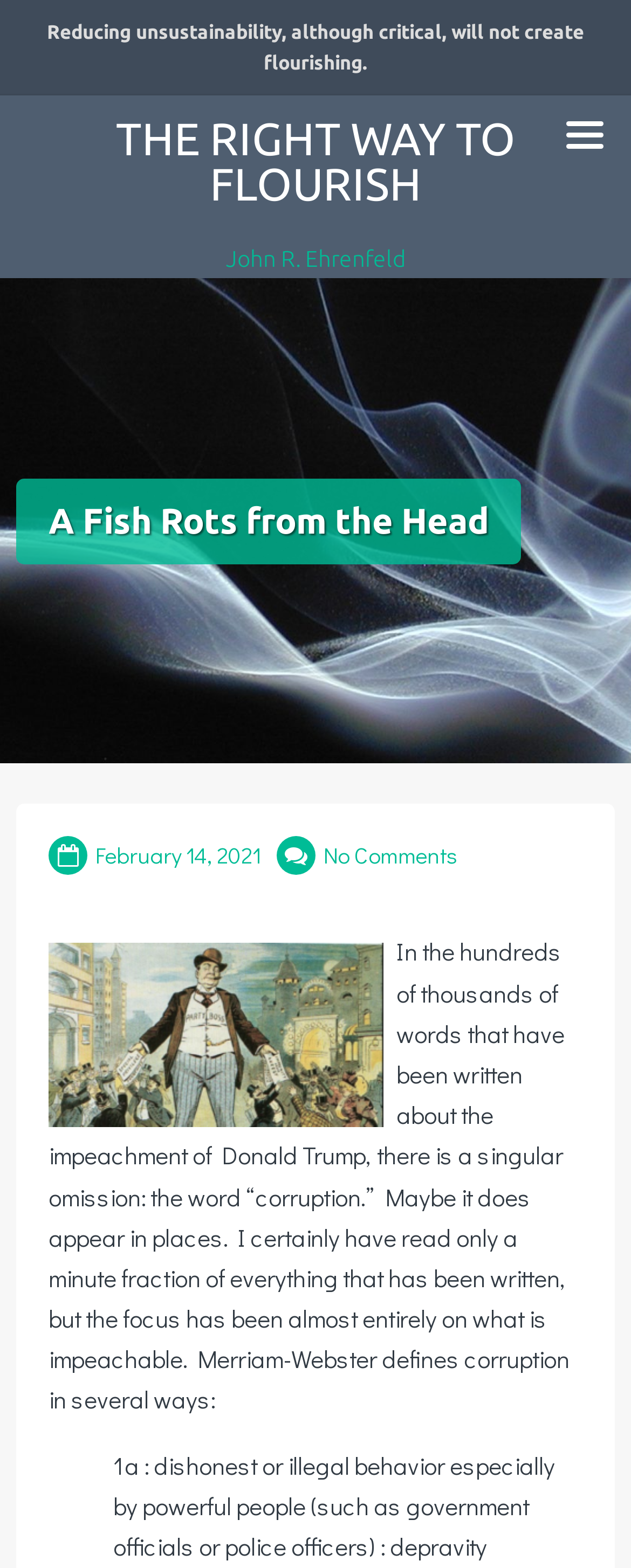What is the topic of the article?
Please give a detailed and elaborate explanation in response to the question.

I found the topic of the article by looking at the static text element with the bounding box coordinates [0.077, 0.596, 0.903, 0.903], which contains the text 'In the hundreds of thousands of words that have been written about the impeachment of Donald Trump...'.